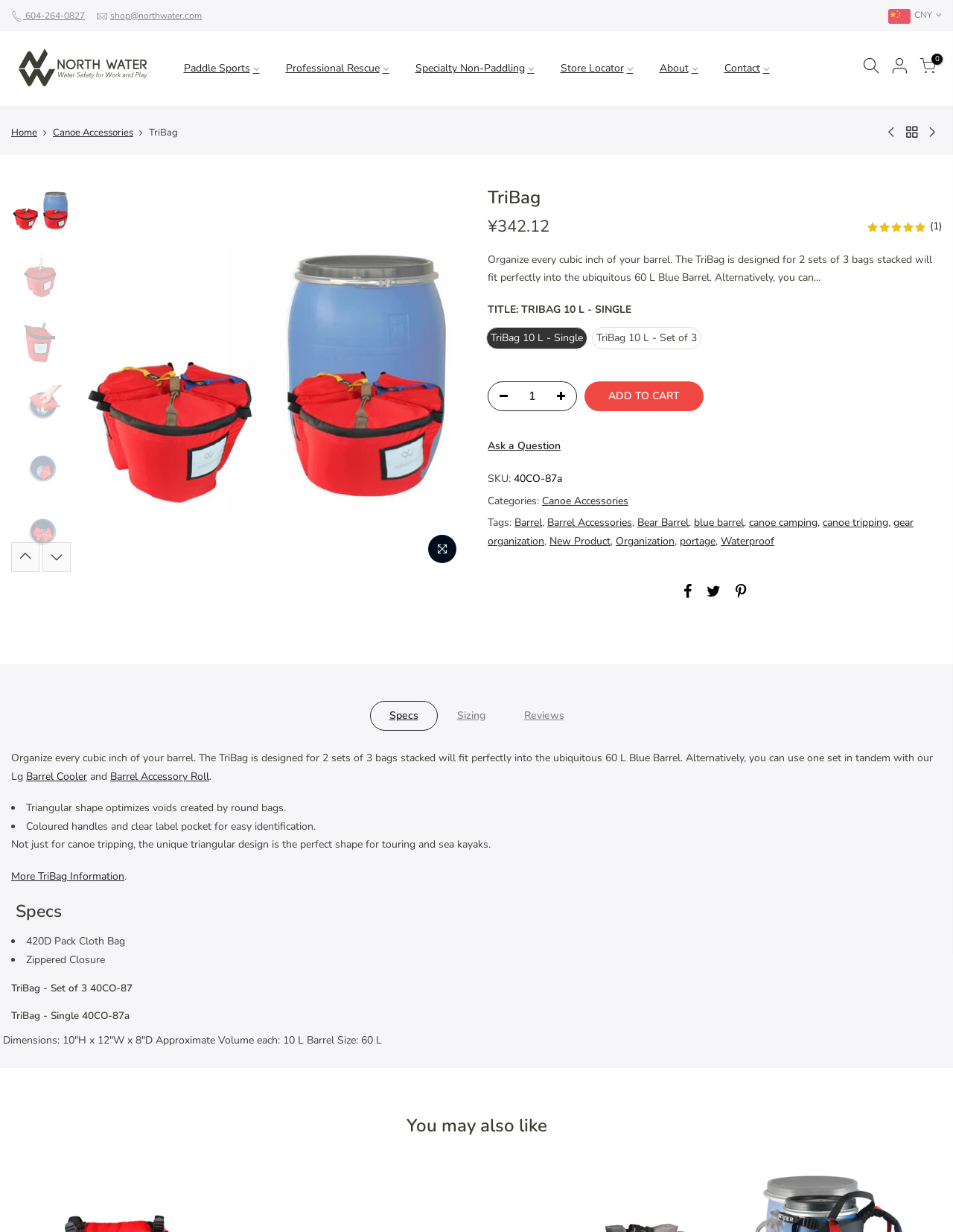Please find and report the bounding box coordinates of the element to click in order to perform the following action: "Change the quantity". The coordinates should be expressed as four float numbers between 0 and 1, in the format [left, top, right, bottom].

[0.545, 0.31, 0.572, 0.333]